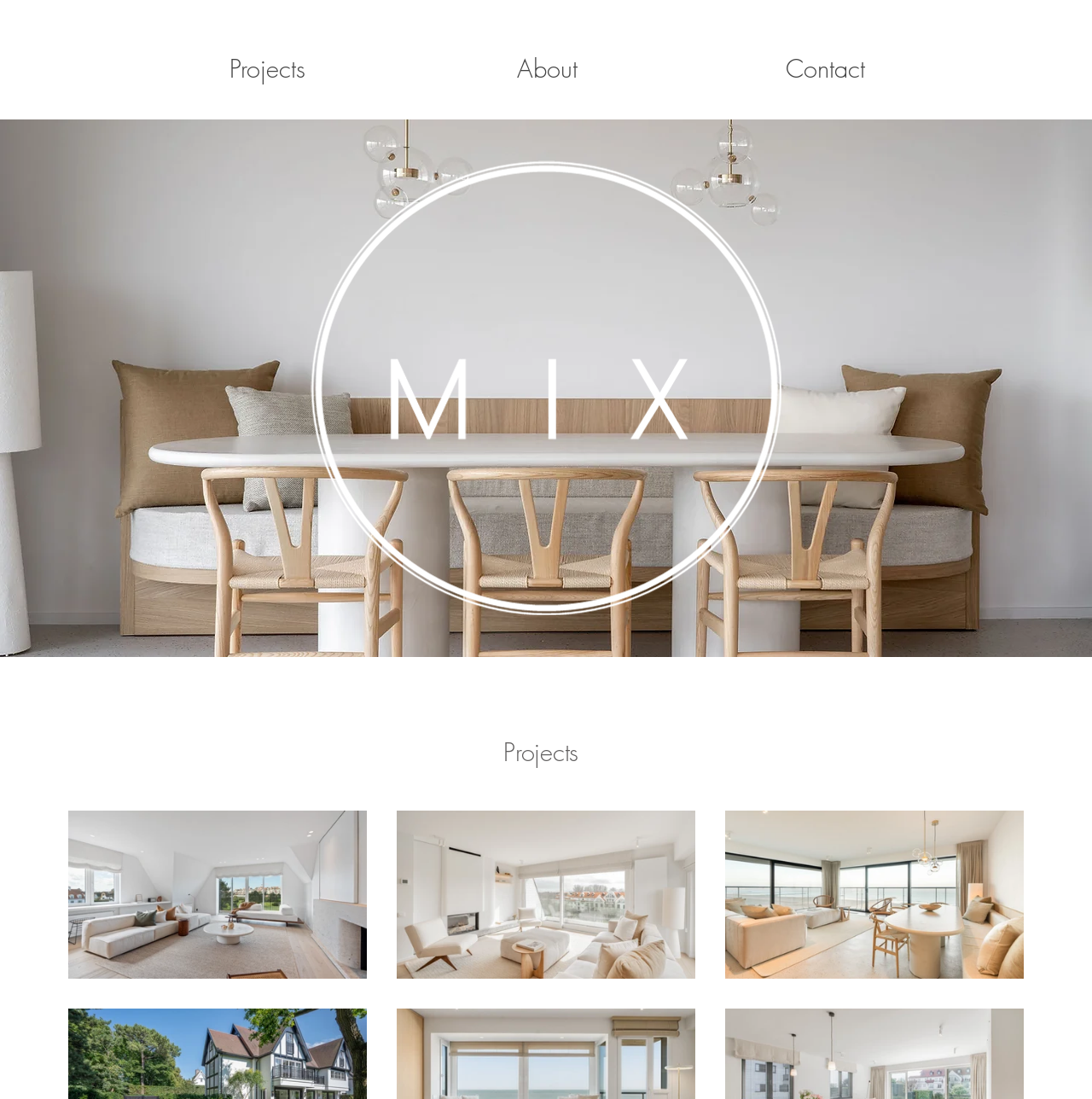Provide a one-word or one-phrase answer to the question:
What is the purpose of the company's projects?

Creating happiness and quality time